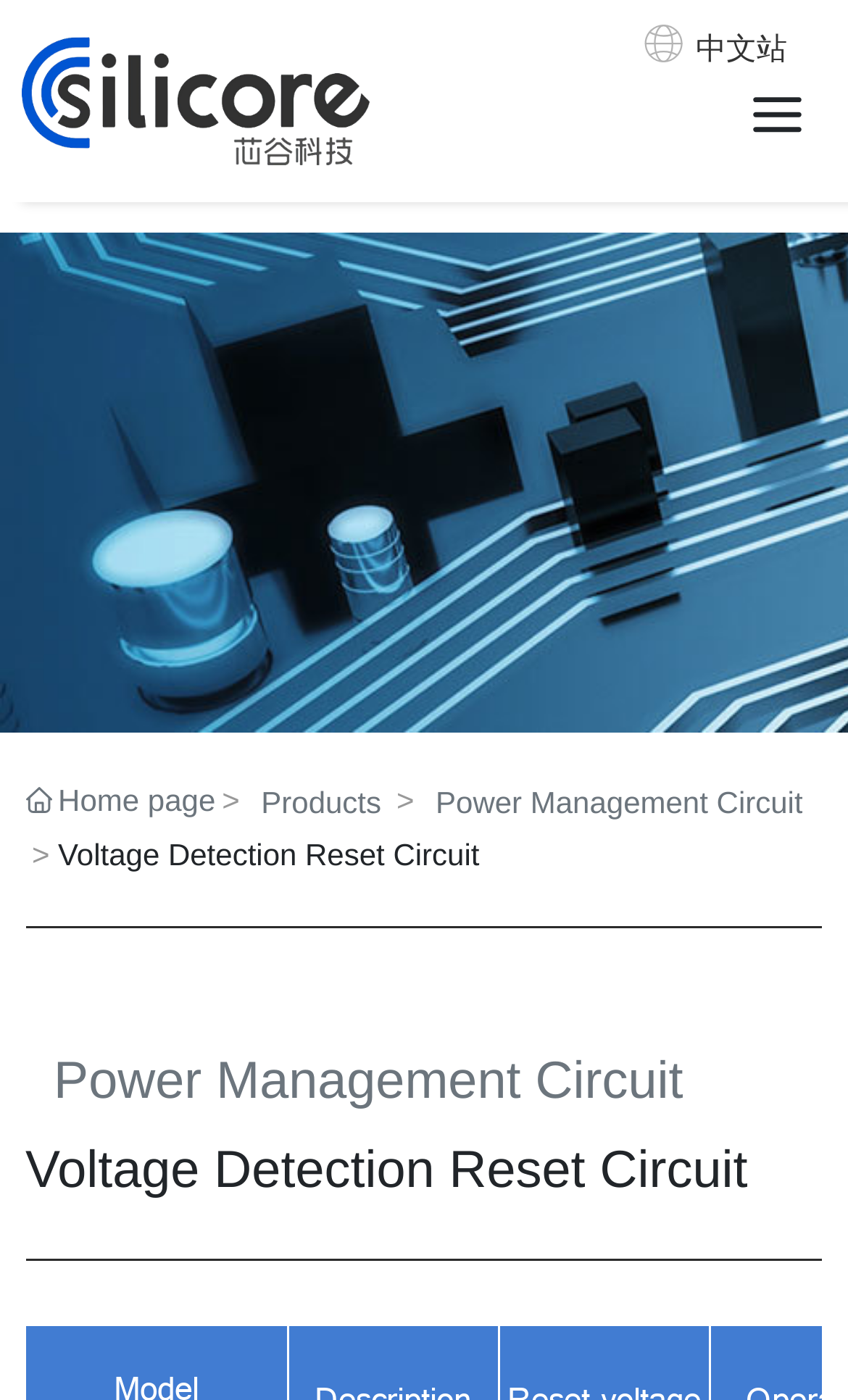Given the description of a UI element: "Home page", identify the bounding box coordinates of the matching element in the webpage screenshot.

[0.03, 0.554, 0.254, 0.591]